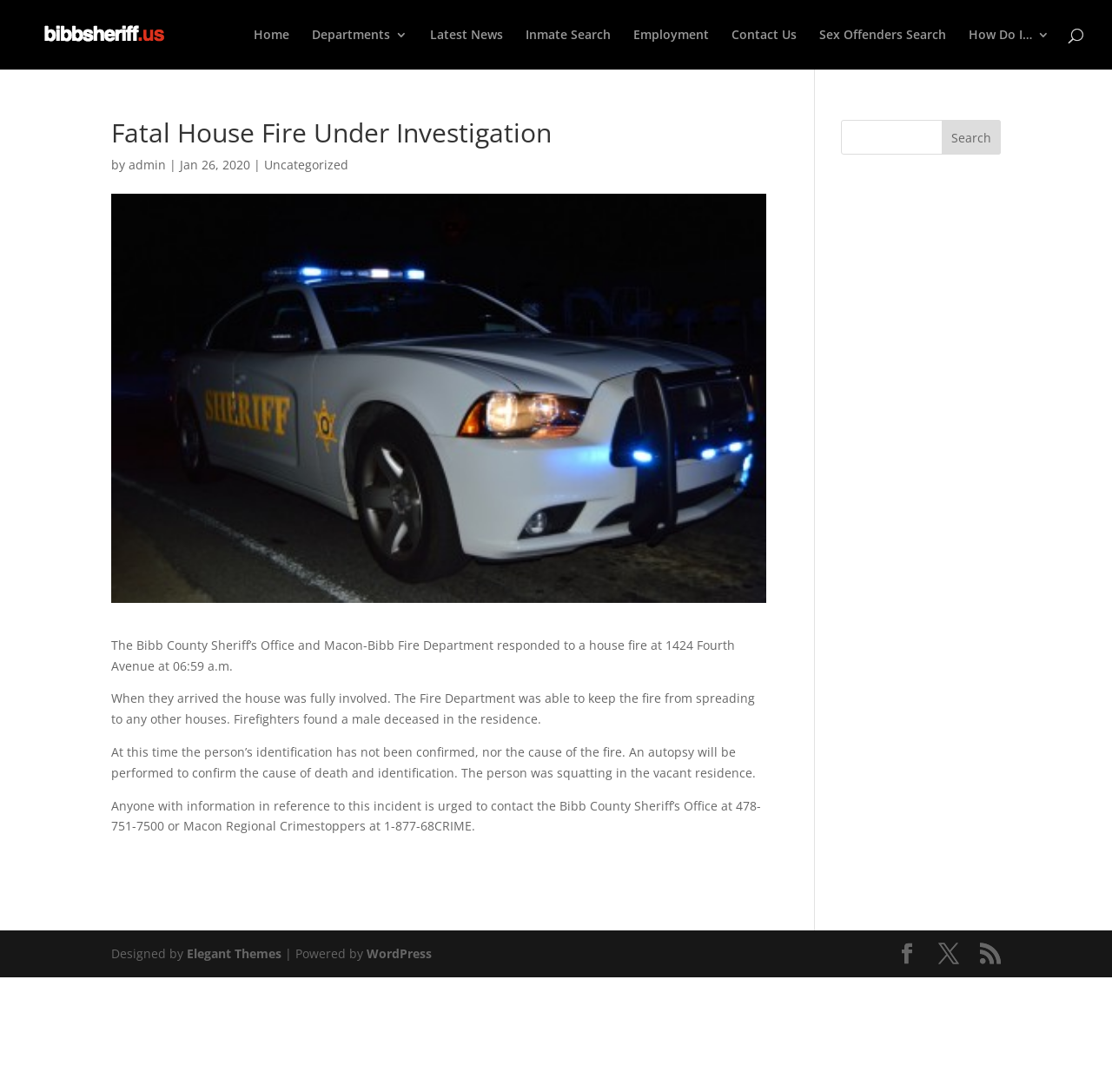What is the address of the house where the fire occurred?
Provide a comprehensive and detailed answer to the question.

The article states that 'The Bibb County Sheriff’s Office and Macon-Bibb Fire Department responded to a house fire at 1424 Fourth Avenue...' which provides the address of the house where the fire occurred.